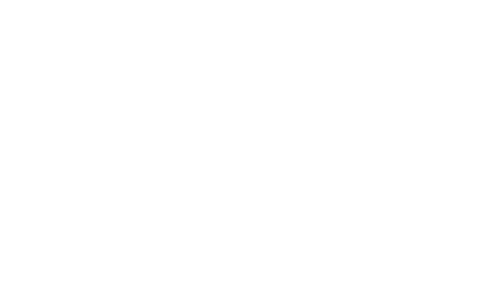Detail every aspect of the image in your description.

The image features the logo of "Duramould Plastics Inc.," a company specializing in various plastic manufacturing services. The logo is designed with bold, clear typography that emphasizes the name of the company, likely reflecting its professional focus in the plastics industry. This visual representation serves as a key branding element, reinforcing the company's identity and commitment to quality in plastic fabrication sectors, which may include products and services such as inserts, assembly, and advanced printing techniques. The overall design and aesthetics of the logo suggest reliability and expertise, aiming to attract potential clients and partners in need of specialized plastic solutions.